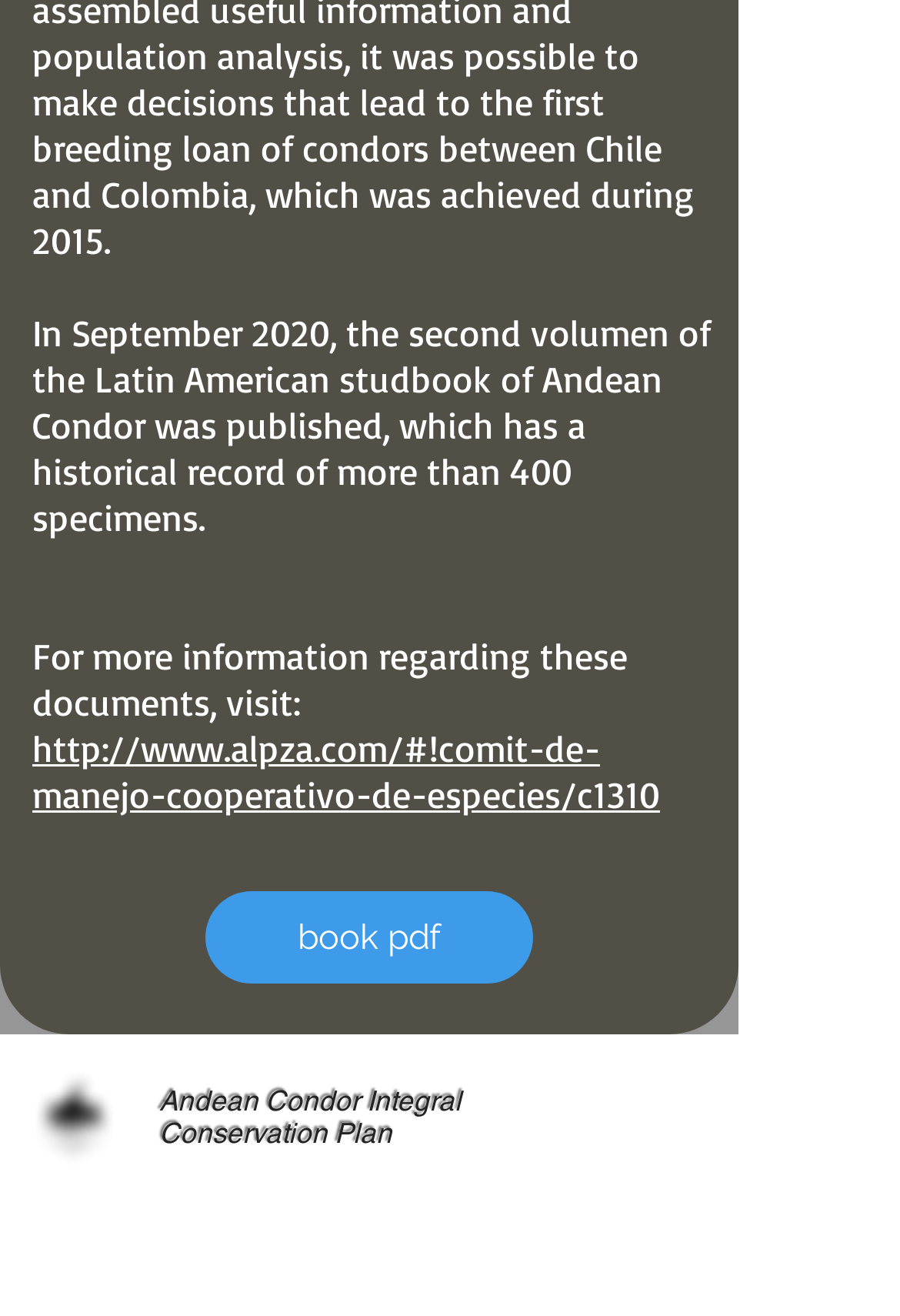Given the webpage screenshot and the description, determine the bounding box coordinates (top-left x, top-left y, bottom-right x, bottom-right y) that define the location of the UI element matching this description: European Site

None